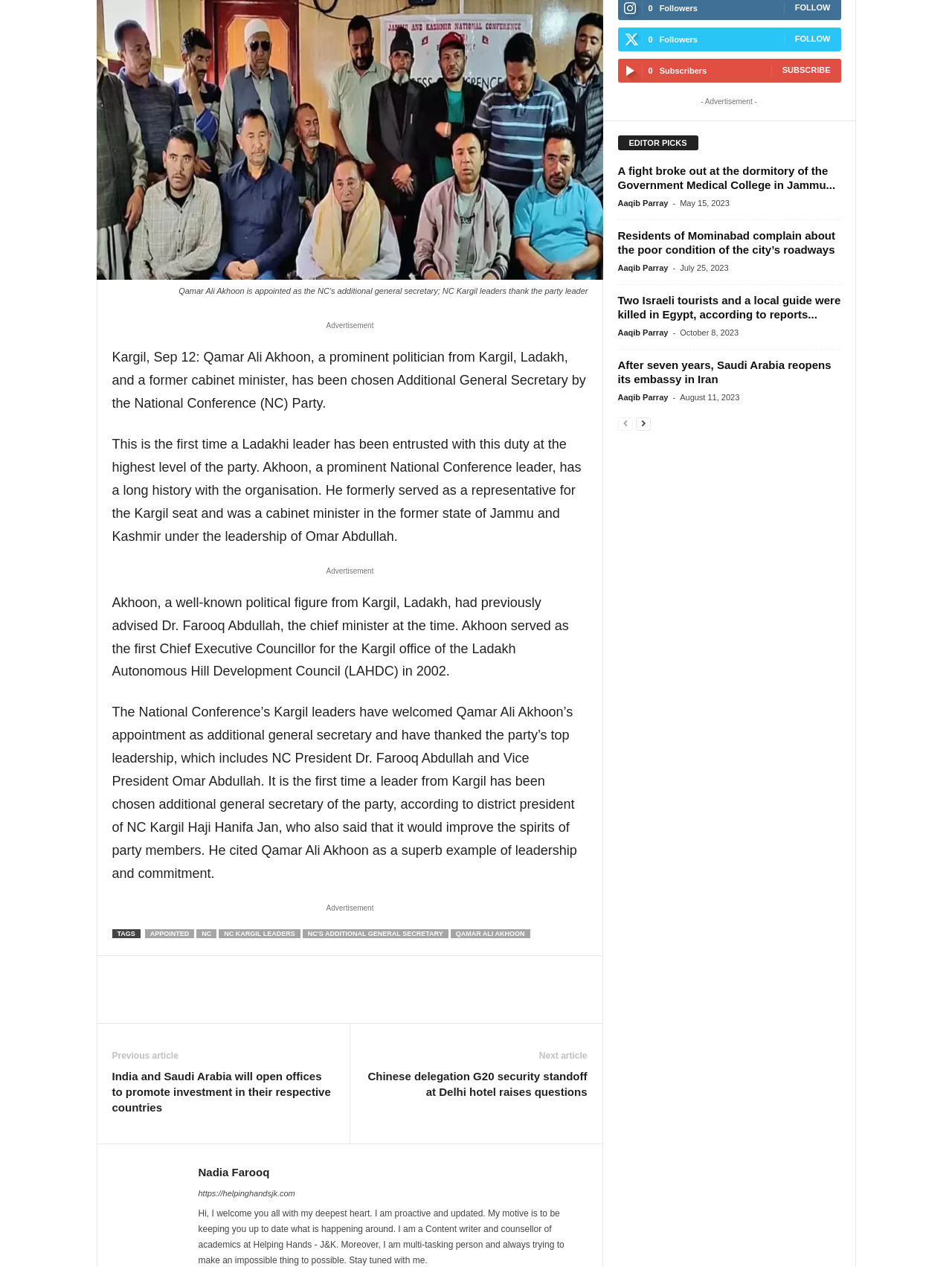Using the provided element description "WhatsApp", determine the bounding box coordinates of the UI element.

[0.118, 0.208, 0.618, 0.233]